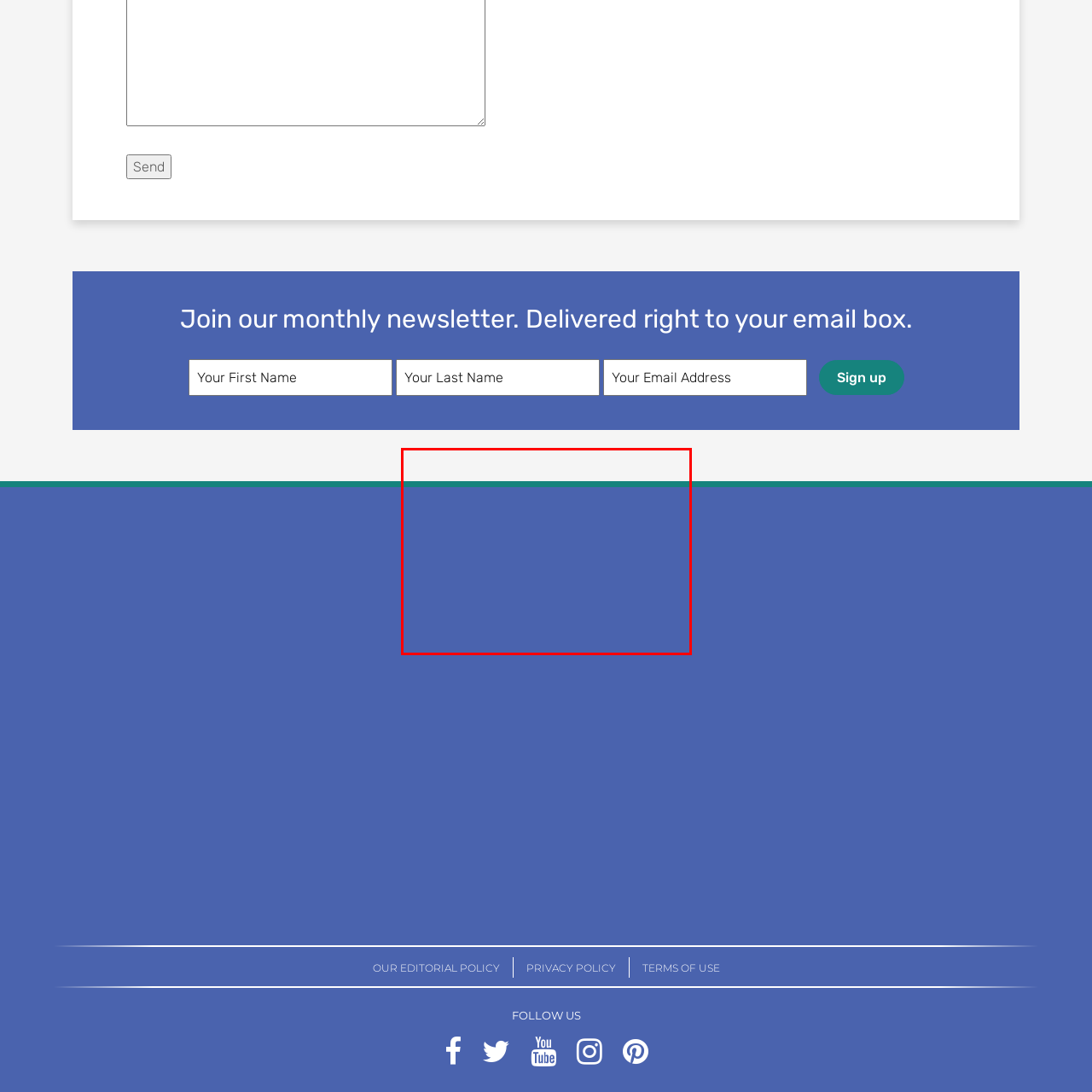What does the green strip above the blue area symbolize?
Pay attention to the part of the image enclosed by the red bounding box and respond to the question in detail.

The green strip above the blue area symbolizes growth and nurturing because the caption explains that green is often associated with these essential aspects of parenting, which is the focus of the 'Parenting Now' organization.